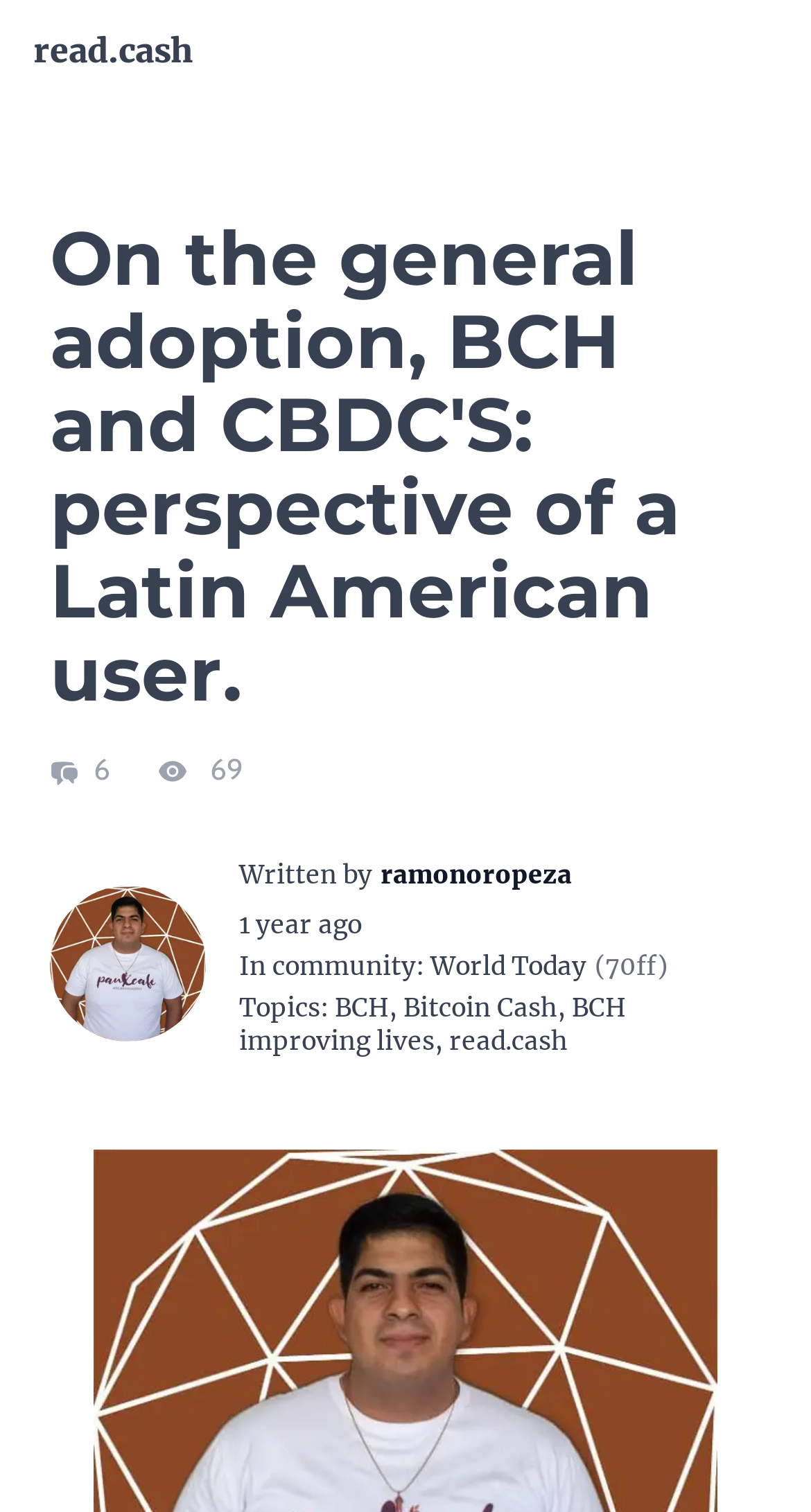In which community was the article posted?
Using the image as a reference, give an elaborate response to the question.

I found the community where the article was posted by looking at the text 'In' followed by a link with the text 'World Today'.